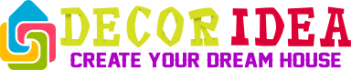Provide a brief response to the question using a single word or phrase: 
How many colors are mentioned in the caption?

5